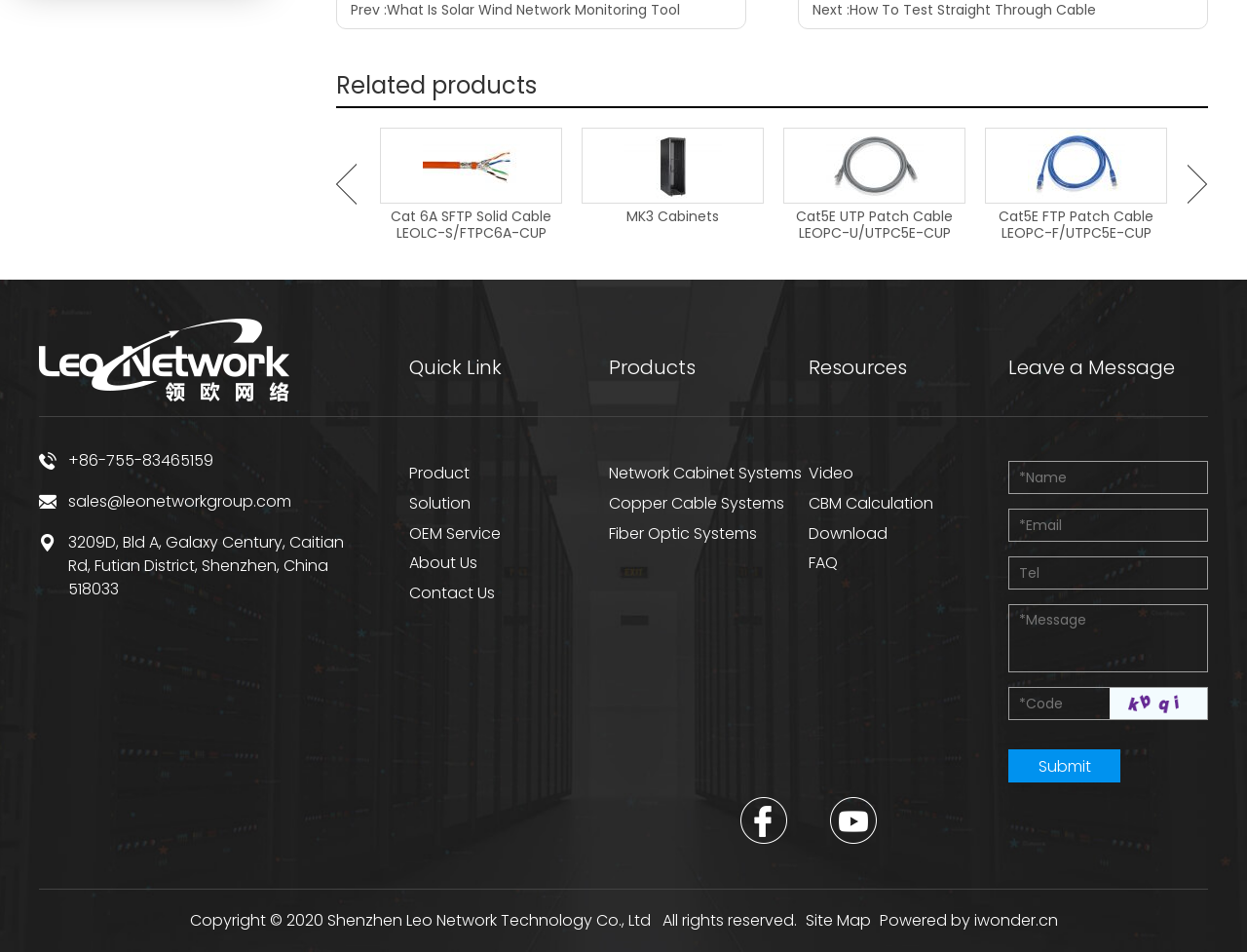Please identify the bounding box coordinates of the clickable element to fulfill the following instruction: "Contact us through email". The coordinates should be four float numbers between 0 and 1, i.e., [left, top, right, bottom].

[0.055, 0.515, 0.234, 0.539]